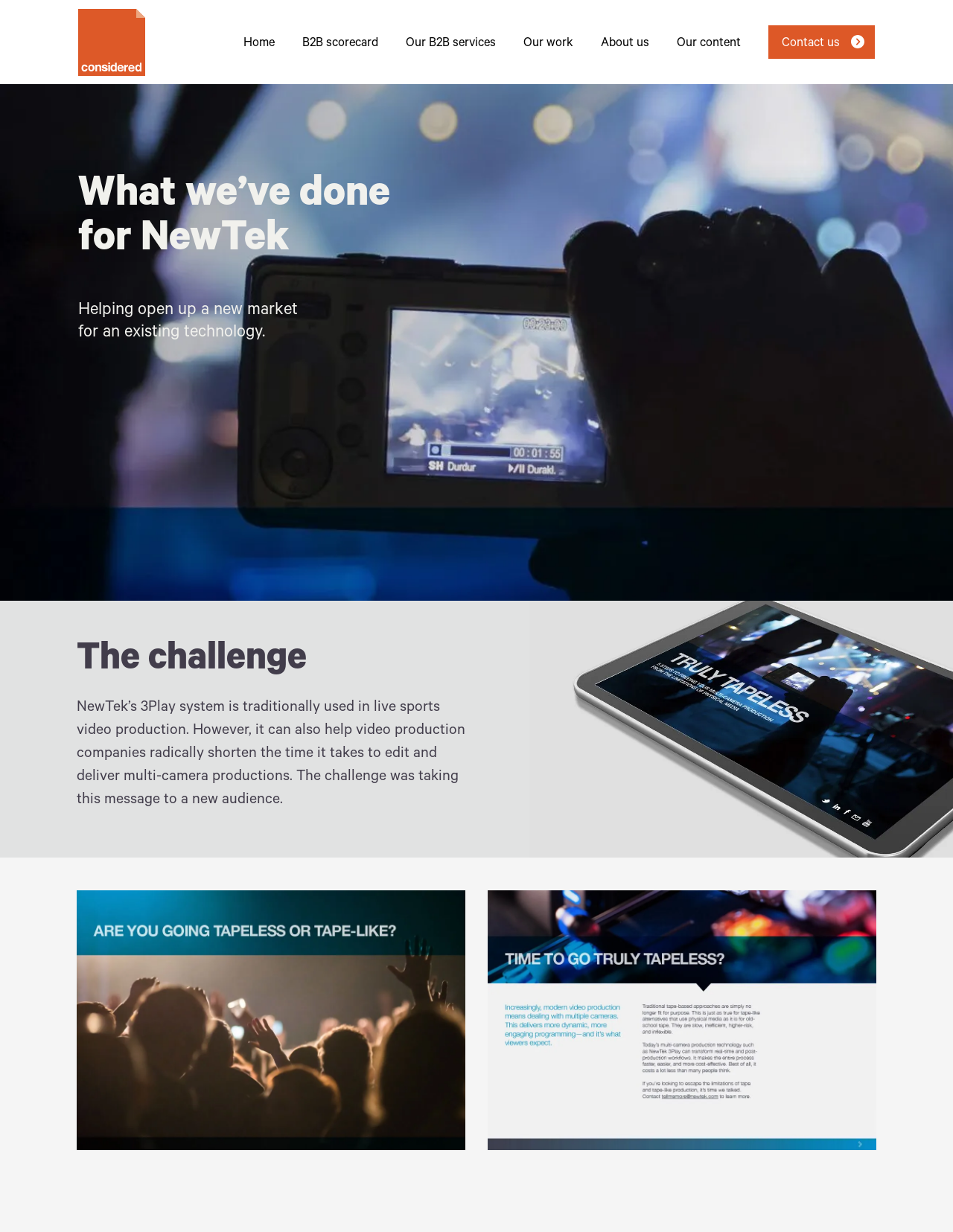What is the company that the case study is about?
Based on the screenshot, respond with a single word or phrase.

NewTek